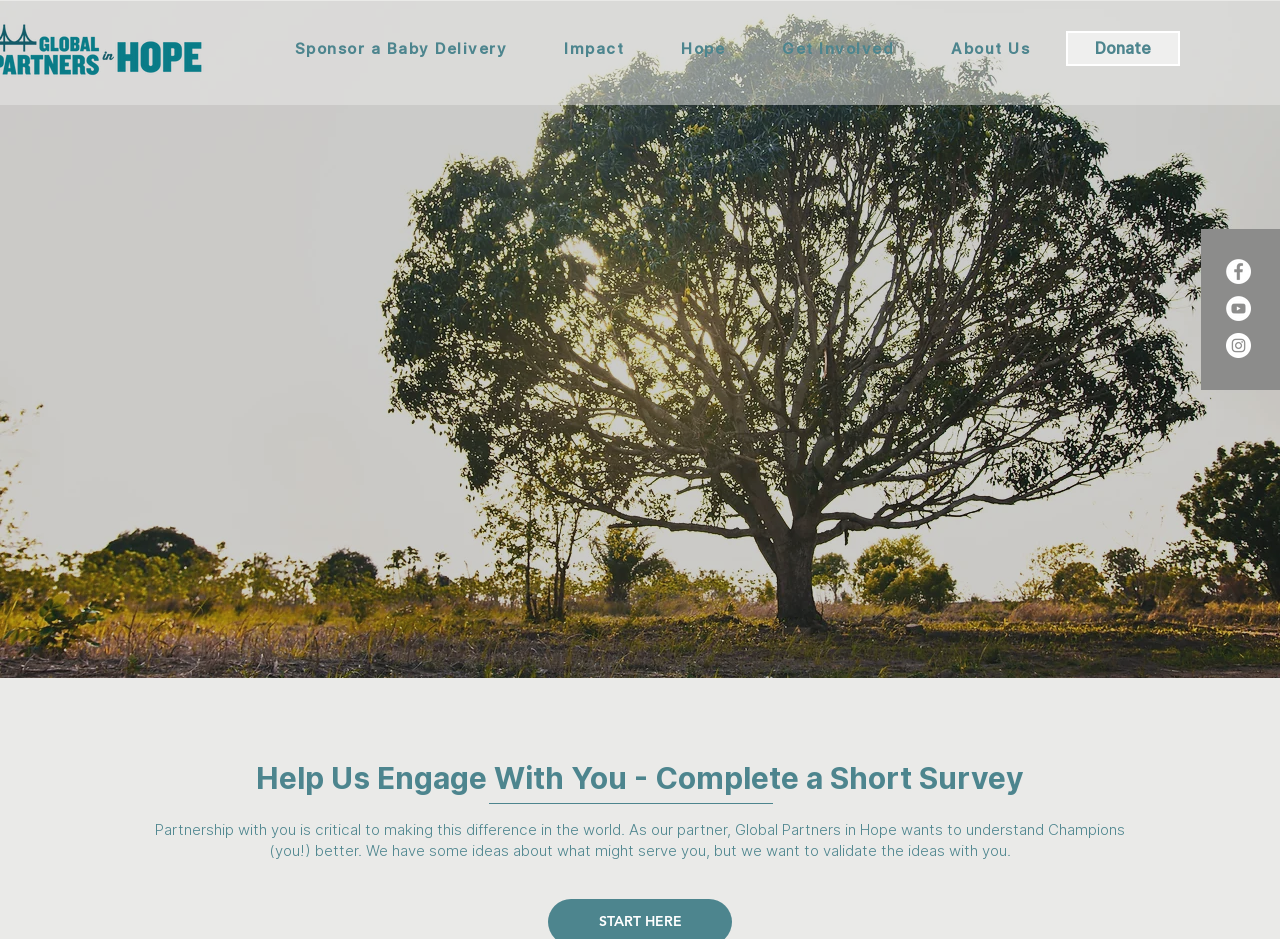What is the name of the organization?
Please craft a detailed and exhaustive response to the question.

I determined the answer by looking at the root element 'Get Involved | Global Partners In Hope' which suggests that Global Partners in Hope is the name of the organization.